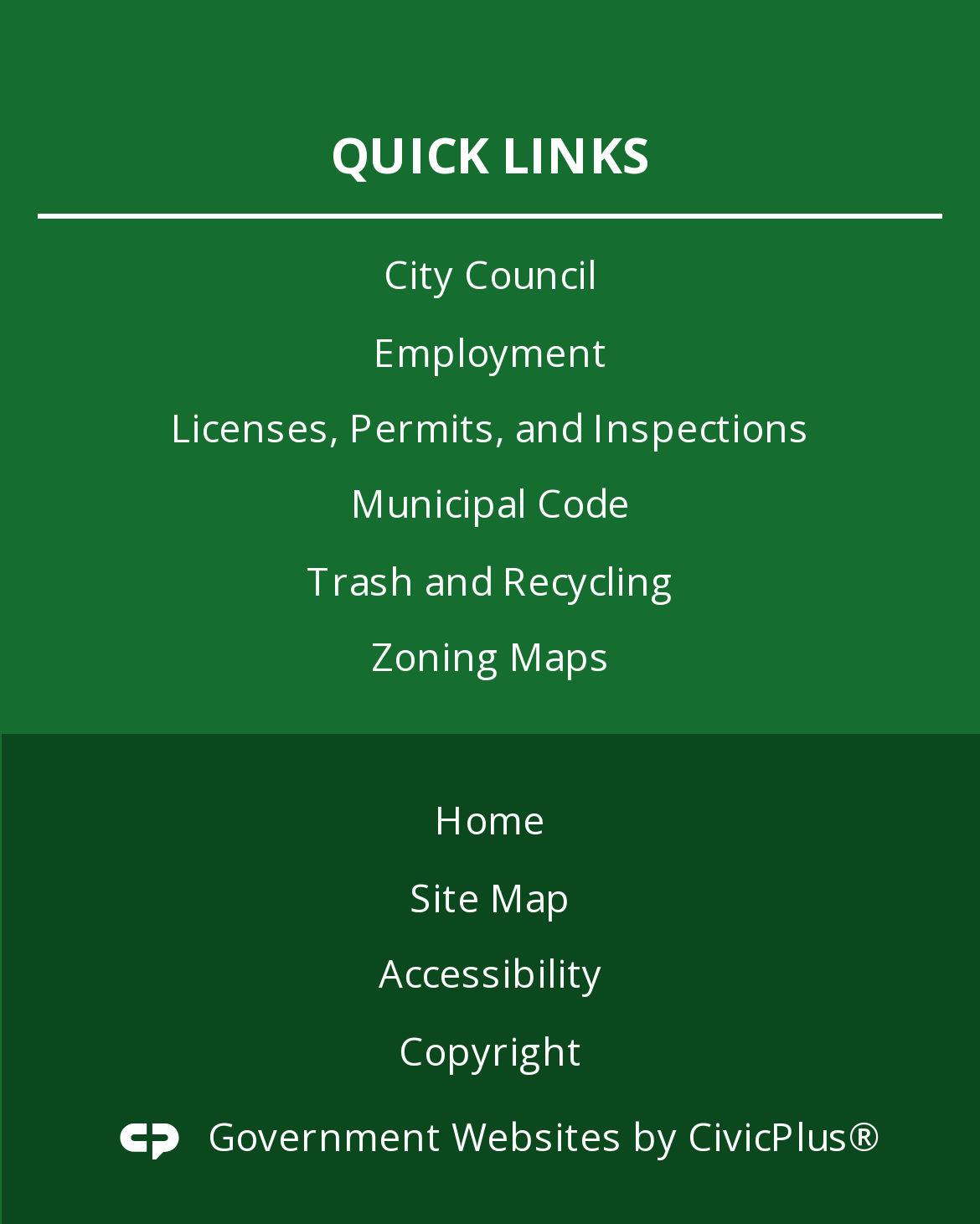Find the bounding box coordinates for the area that should be clicked to accomplish the instruction: "check the date".

None